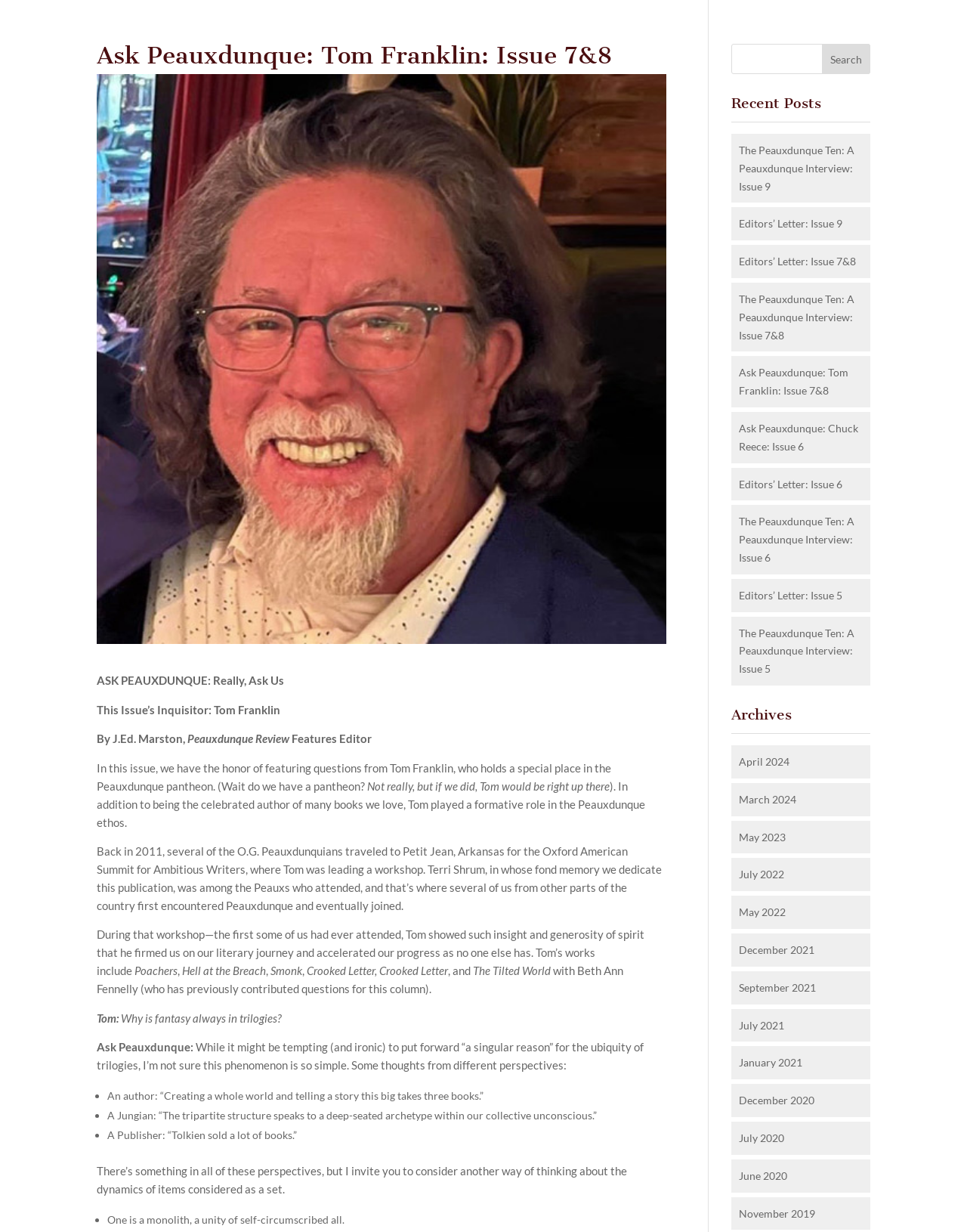Refer to the screenshot and give an in-depth answer to this question: What is the title of the column that Tom Franklin is a part of?

The webpage has a heading 'Ask Peauxdunque: Tom Franklin: Issue 7&8' and also mentions 'Ask Peauxdunque:' as a column title, indicating that Tom Franklin is a part of this column.